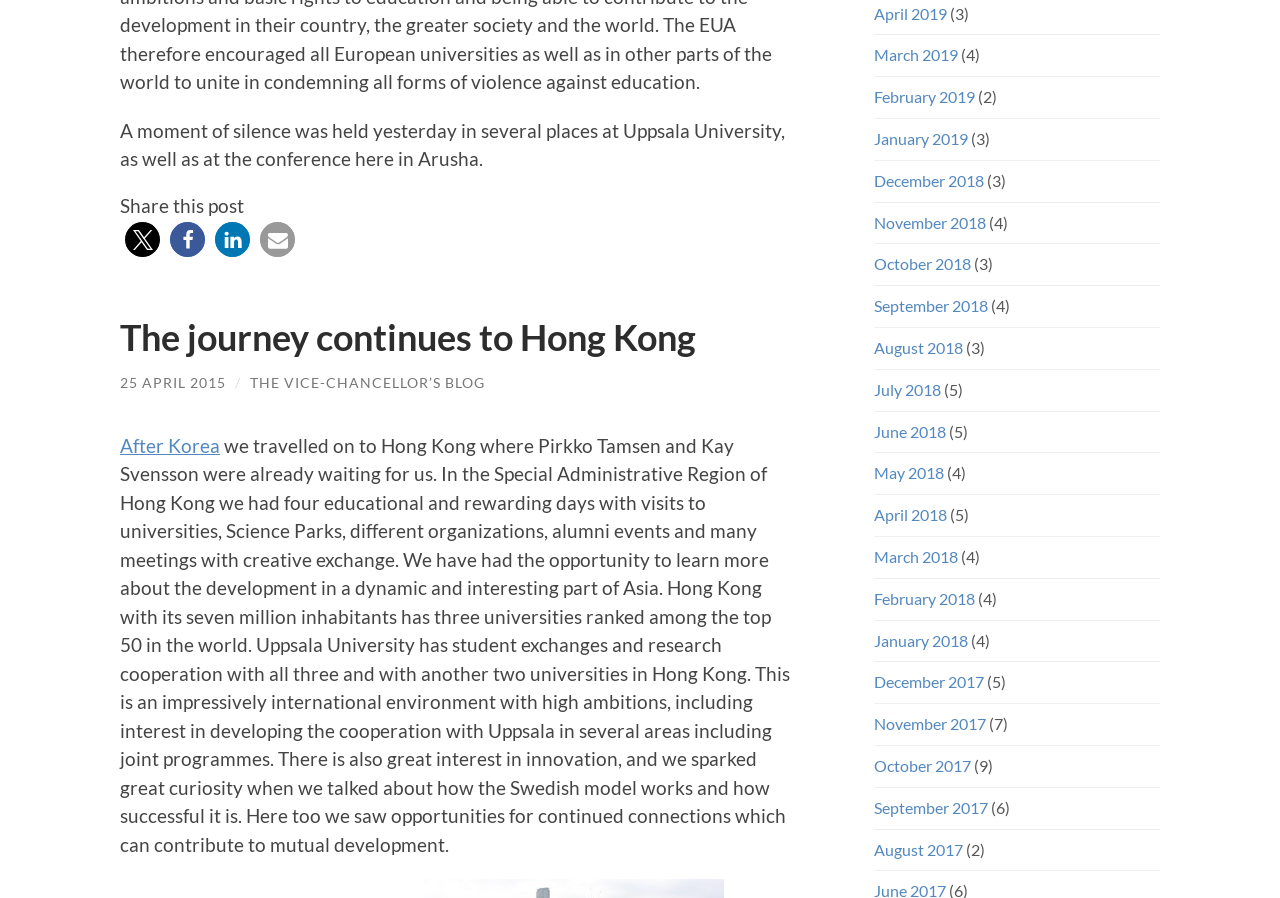Kindly determine the bounding box coordinates for the area that needs to be clicked to execute this instruction: "View posts from April 2015".

[0.094, 0.417, 0.177, 0.436]